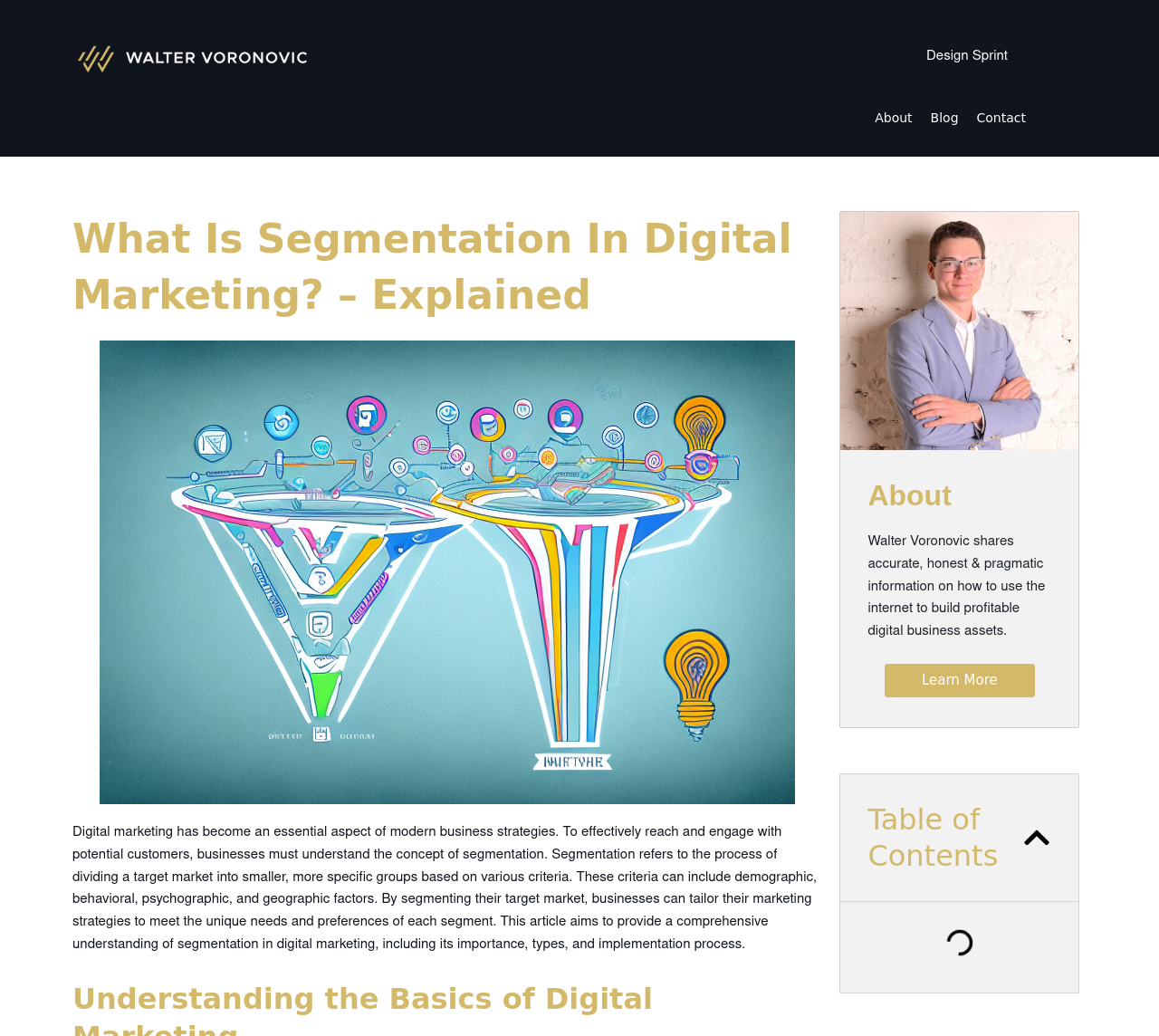What is the purpose of segmentation in digital marketing?
Deliver a detailed and extensive answer to the question.

According to the static text, 'By segmenting their target market, businesses can tailor their marketing strategies to meet the unique needs and preferences of each segment.', the purpose of segmentation in digital marketing is to tailor marketing strategies to meet the unique needs and preferences of each segment.